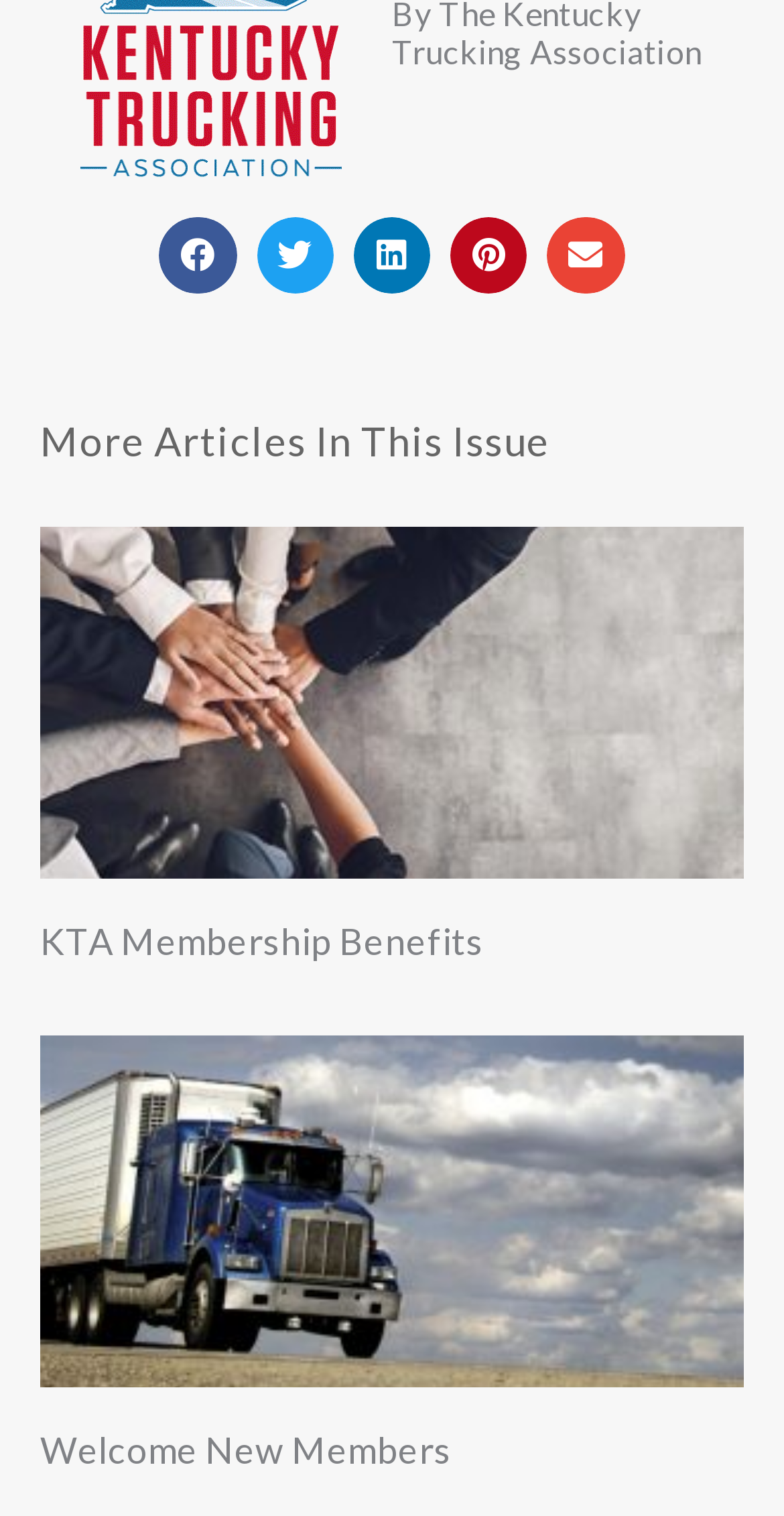Determine the bounding box coordinates of the clickable element to achieve the following action: 'Read KTA Membership Benefits'. Provide the coordinates as four float values between 0 and 1, formatted as [left, top, right, bottom].

[0.051, 0.606, 0.617, 0.635]